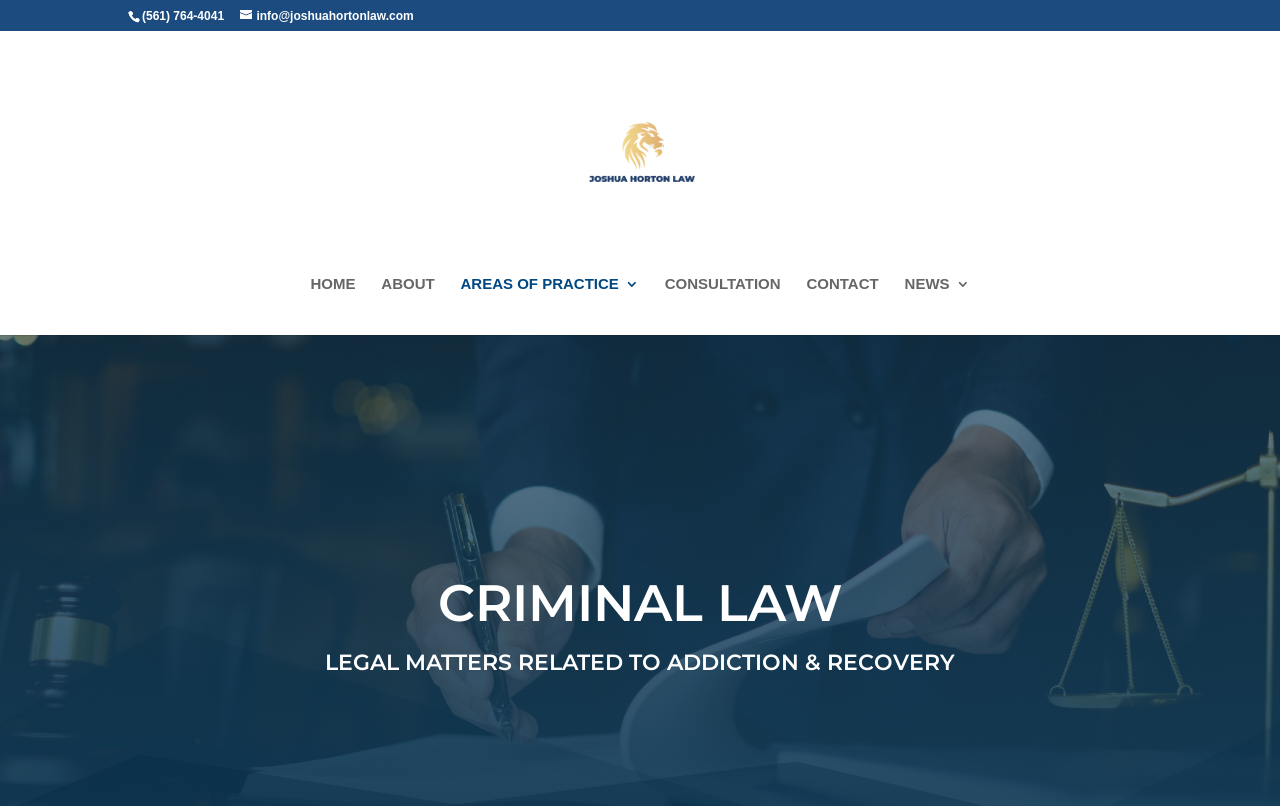Please identify the bounding box coordinates of the area I need to click to accomplish the following instruction: "select default web browser".

None